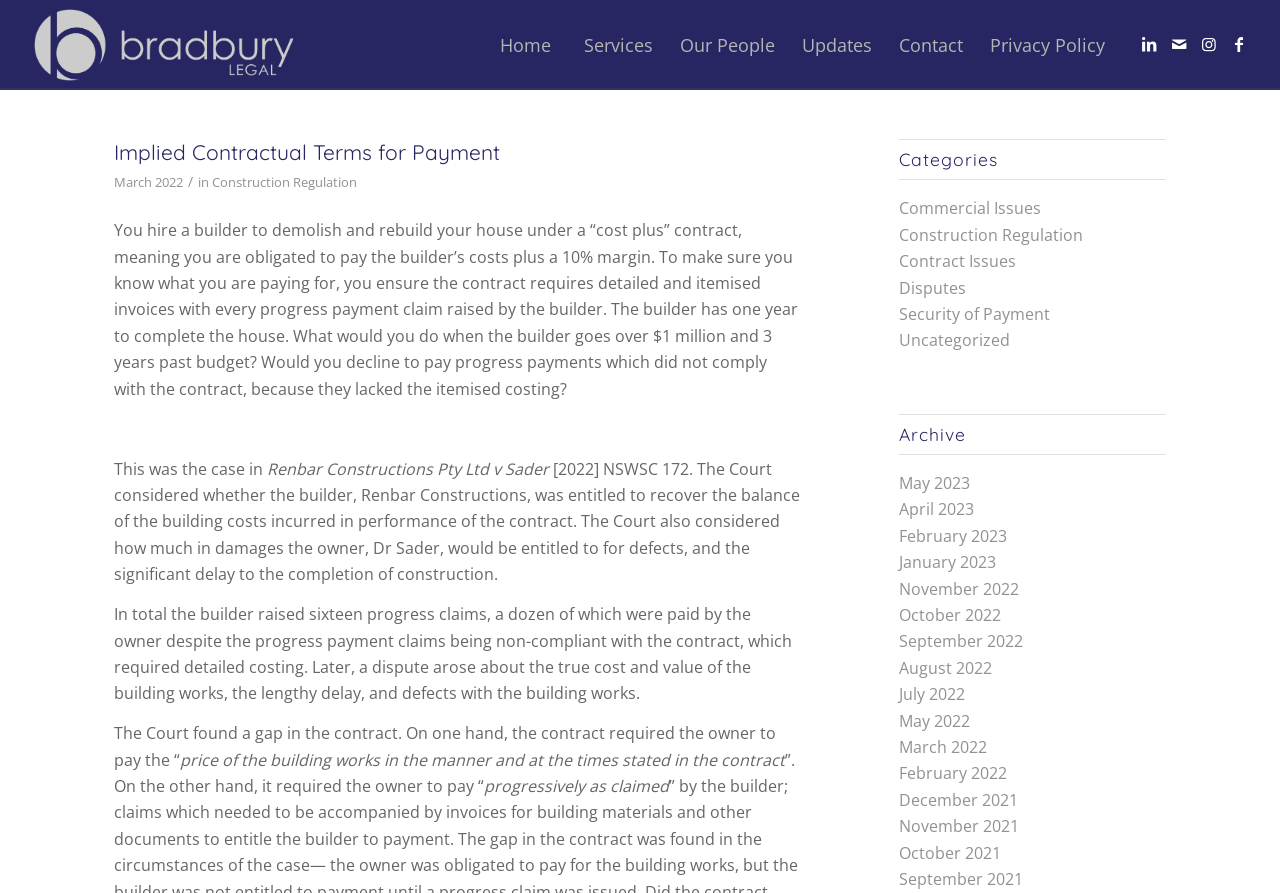Please answer the following question using a single word or phrase: 
What is the name of the court case mentioned in the article?

Renbar Constructions Pty Ltd v Sader